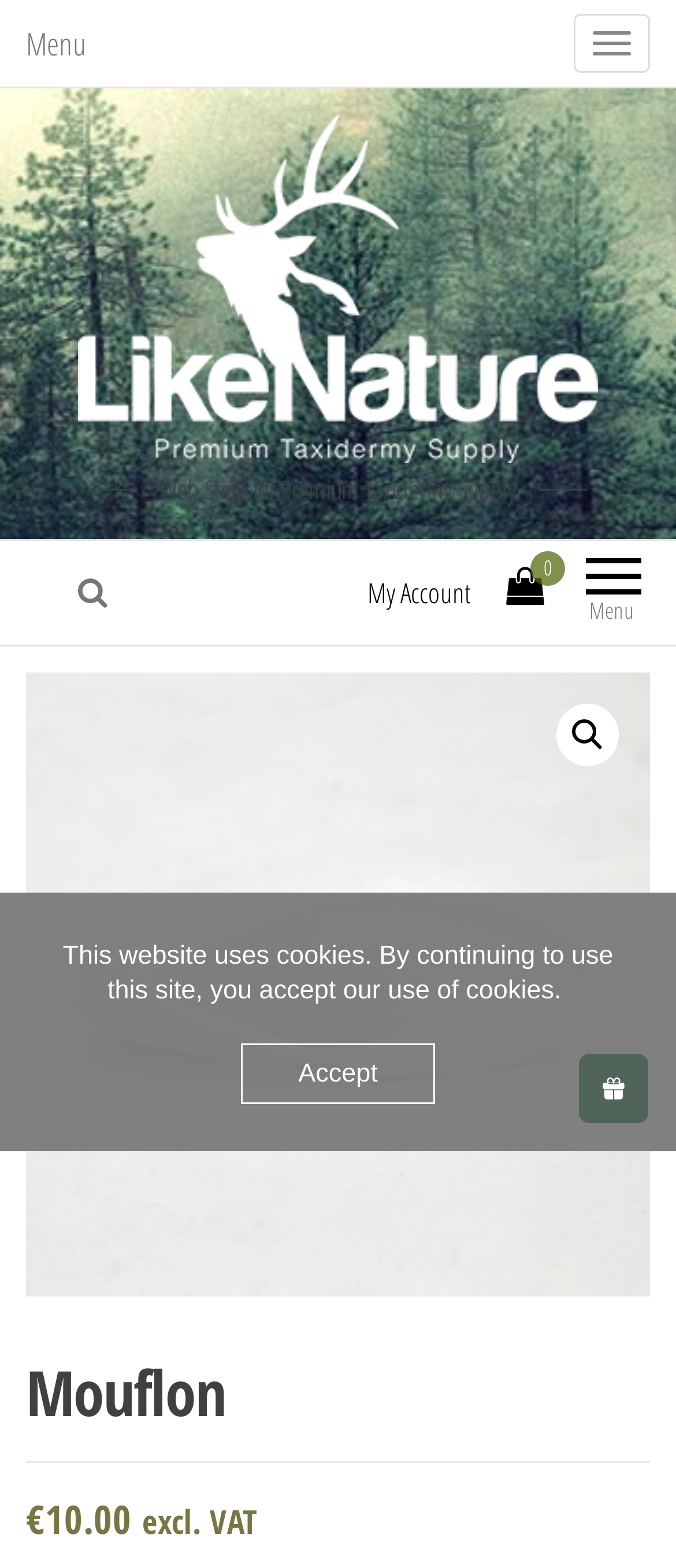Please locate the bounding box coordinates of the element's region that needs to be clicked to follow the instruction: "Toggle navigation". The bounding box coordinates should be provided as four float numbers between 0 and 1, i.e., [left, top, right, bottom].

[0.849, 0.009, 0.962, 0.046]